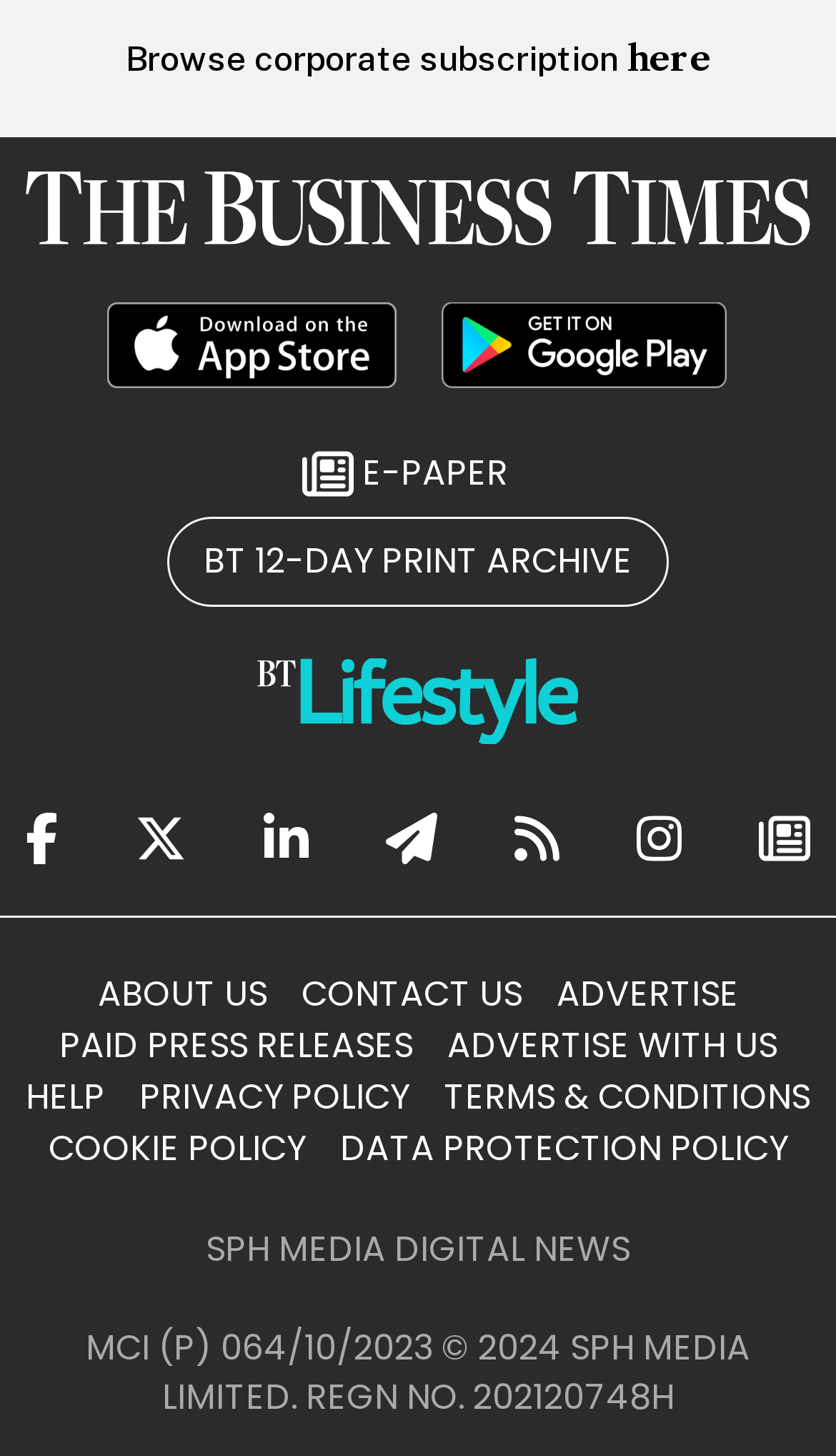Identify the bounding box coordinates of the HTML element based on this description: "alt="Download on the Apple Store"".

[0.128, 0.206, 0.474, 0.266]